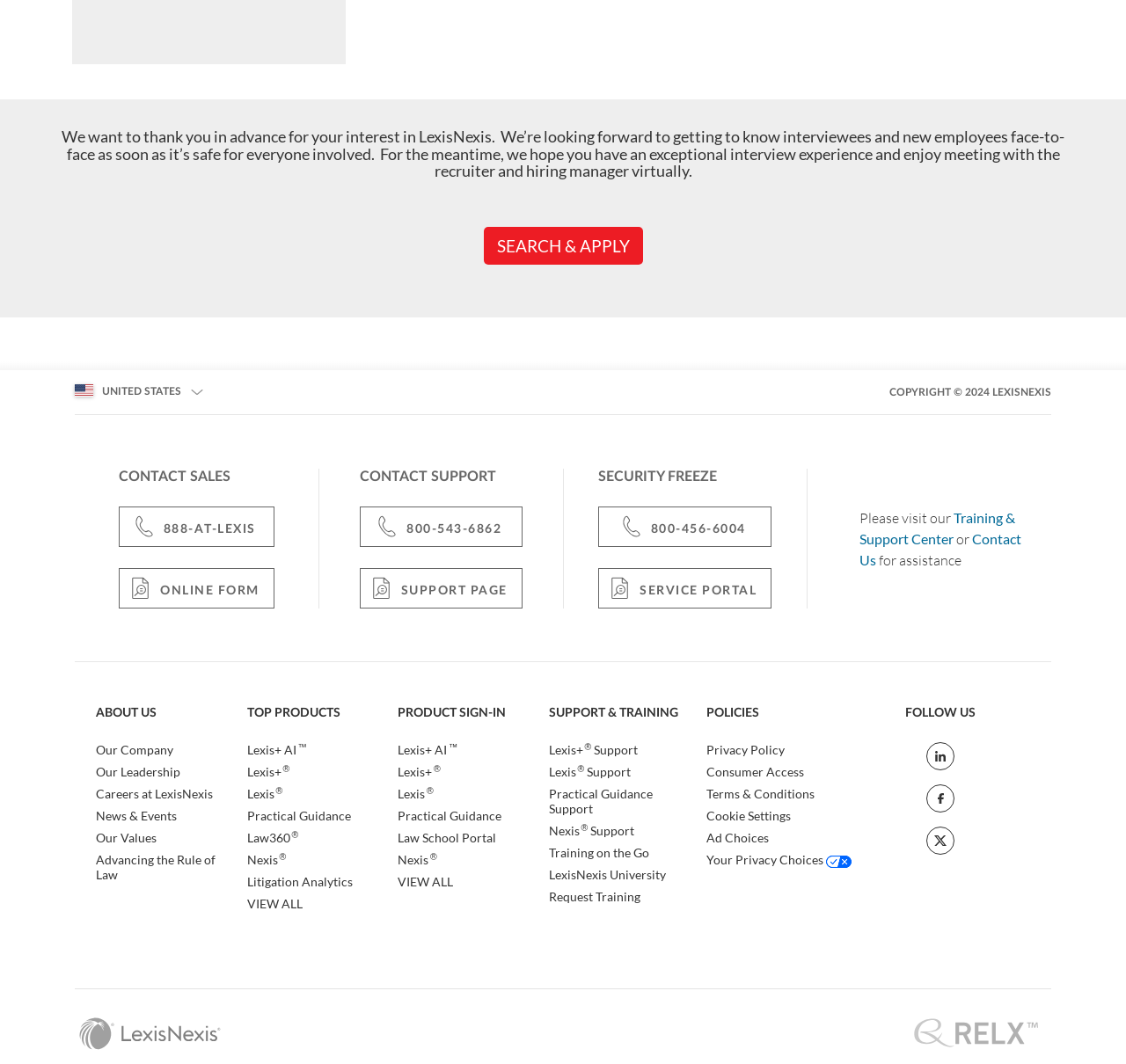What is the company's name?
Please ensure your answer is as detailed and informative as possible.

The company's name is mentioned in the static text at the top of the webpage, which says 'We want to thank you in advance for your interest in LexisNexis.'